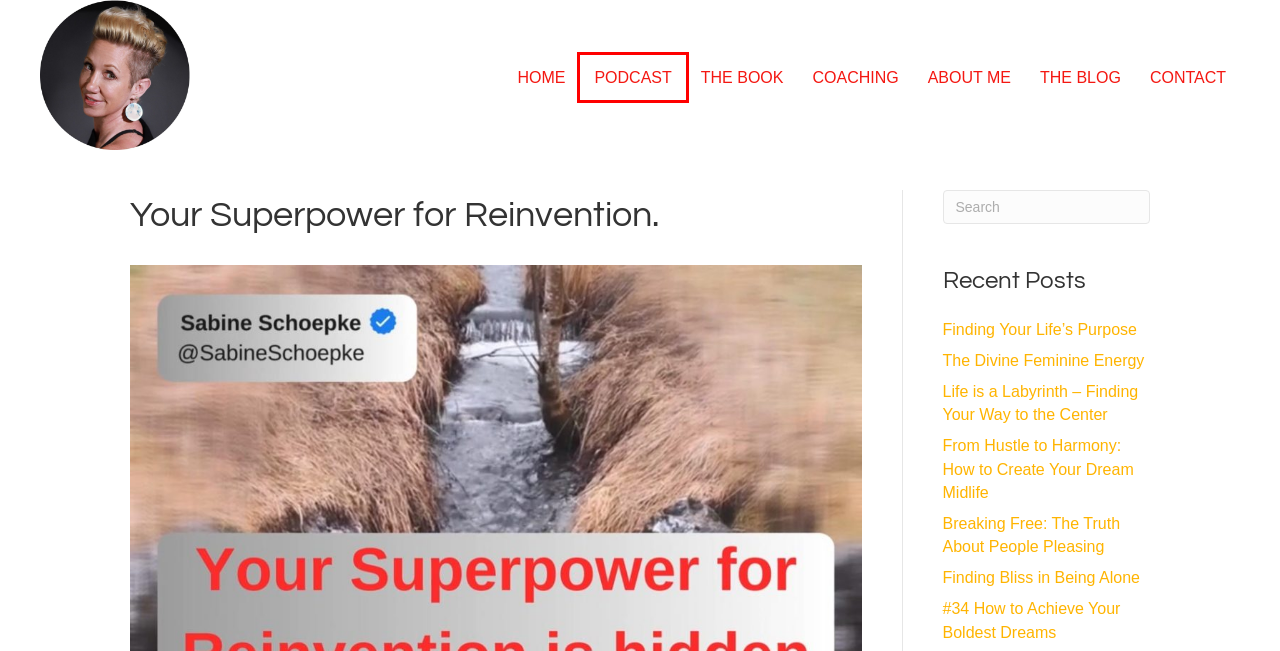You have a screenshot showing a webpage with a red bounding box around a UI element. Choose the webpage description that best matches the new page after clicking the highlighted element. Here are the options:
A. Podcast - The Power Life
B. Contact - The Power Life
C. About Me - The Power Life
D. Home - The Power Life
E. Finding Your Life’s Purpose - The Power Life
F. Life is a Labyrinth - Finding Your Way to the Center - The Power Life
G. Breaking Free: The Truth About People Pleasing - The Power Life
H. Coaching - The Power Life

A